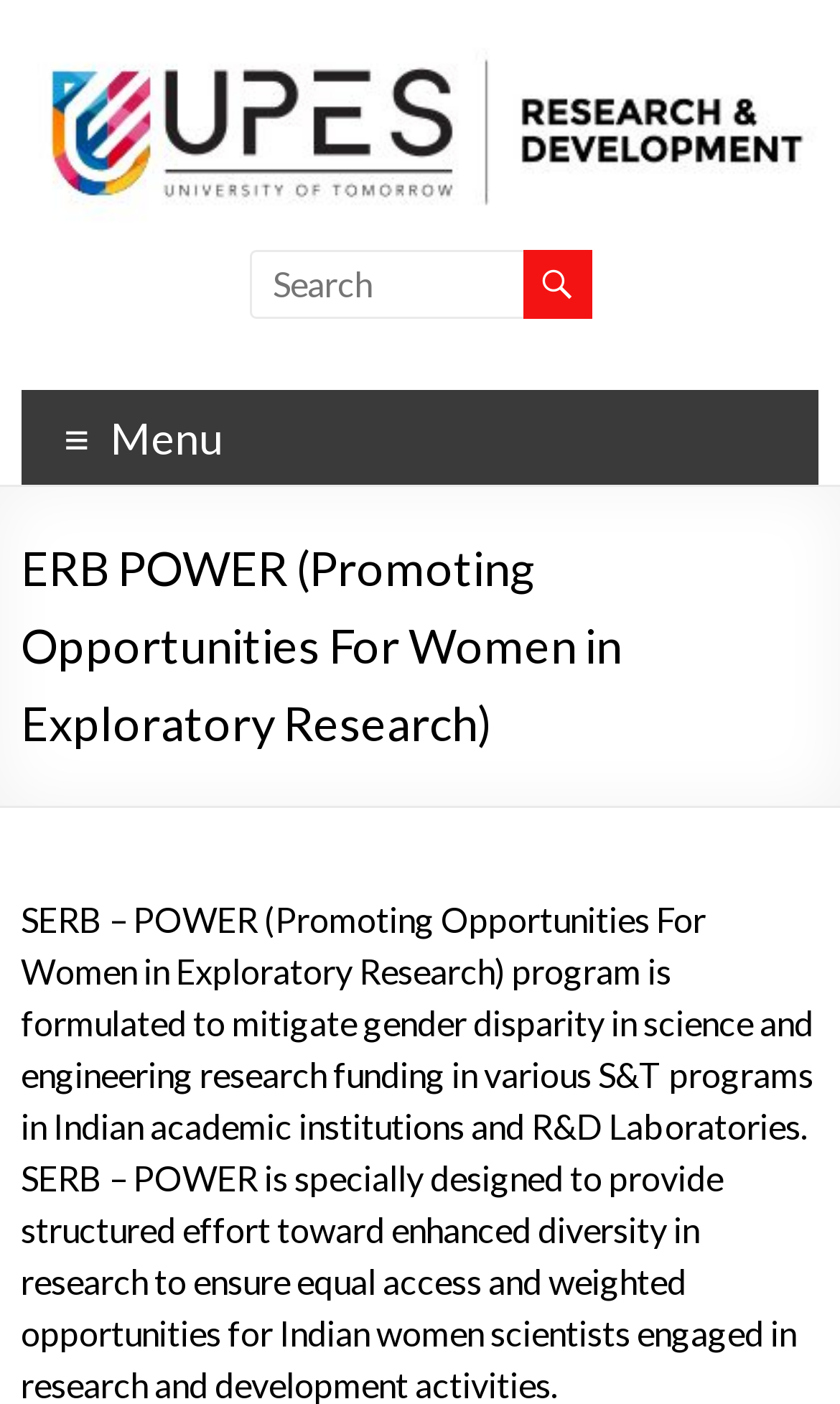Analyze the image and provide a detailed answer to the question: What is the purpose of SERB POWER program?

The purpose of SERB POWER program is to mitigate gender disparity in science and engineering research funding in various S&T programs in Indian academic institutions and R&D Laboratories, as stated in the paragraph describing the program.